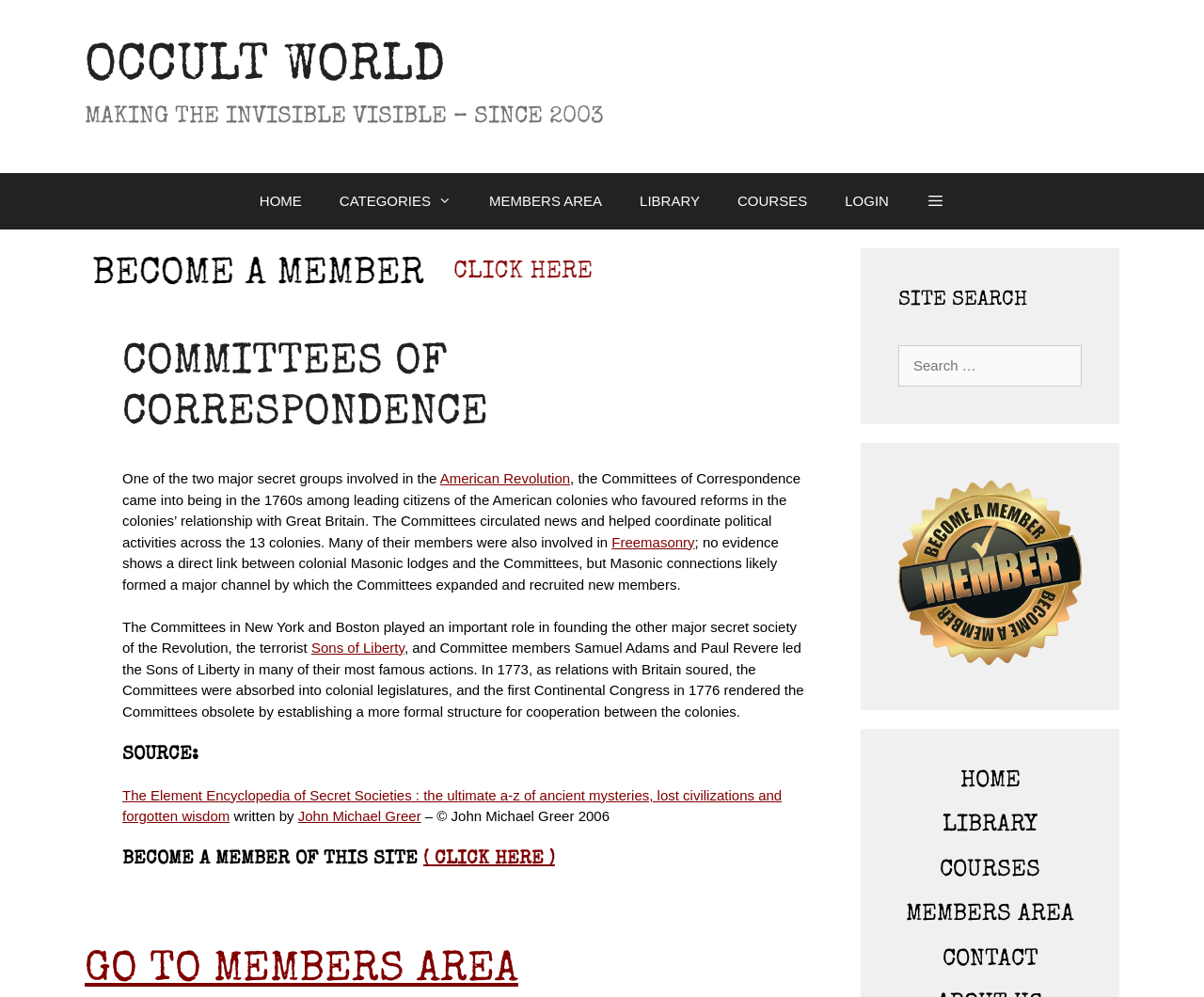What is the name of the book mentioned in the article?
Provide a detailed and extensive answer to the question.

I found the answer by reading the article content, specifically the section 'SOURCE:' which mentions the book title and its author.